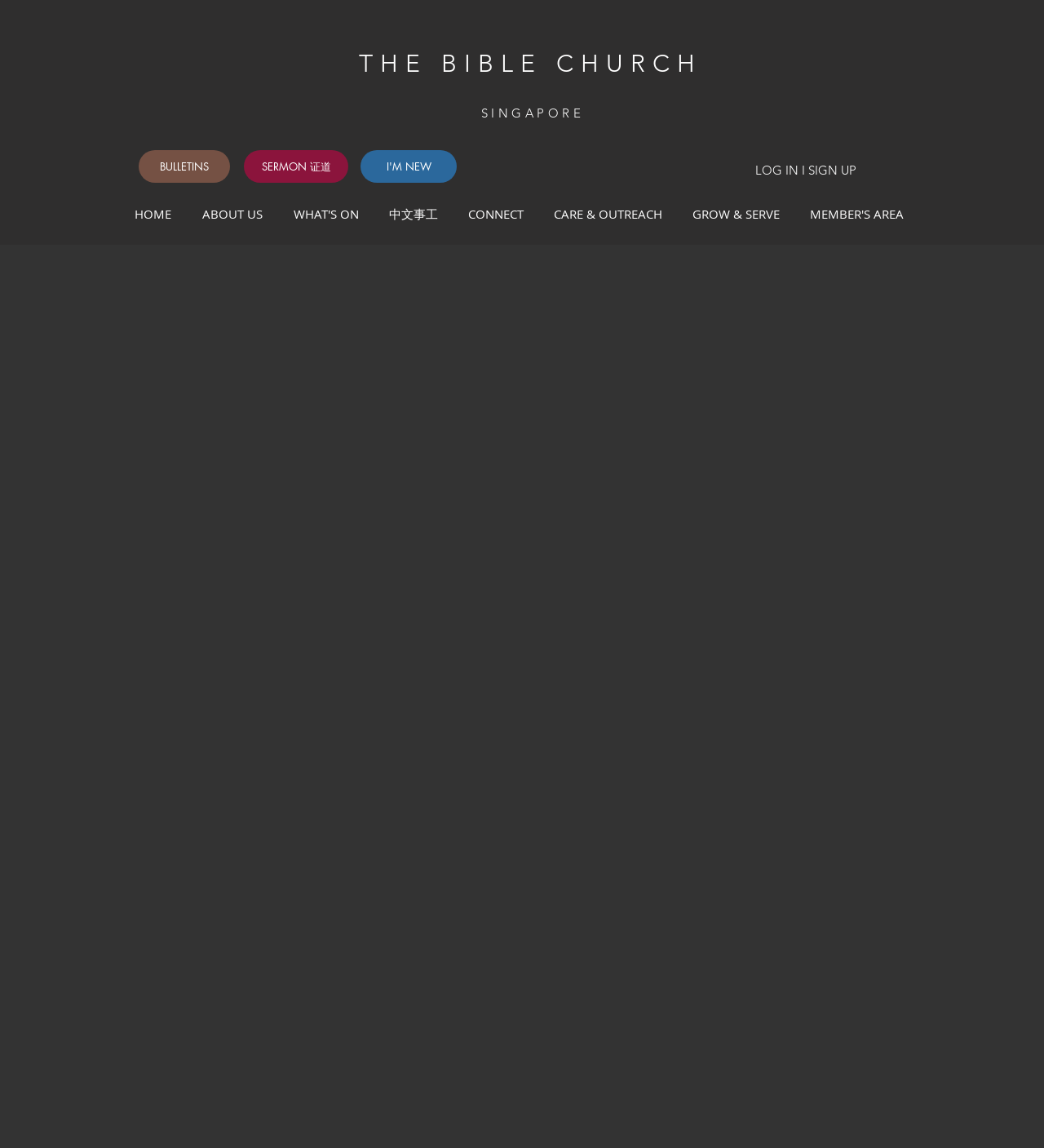What is the name of the church?
Using the visual information, respond with a single word or phrase.

THE BIBLE CHURCH